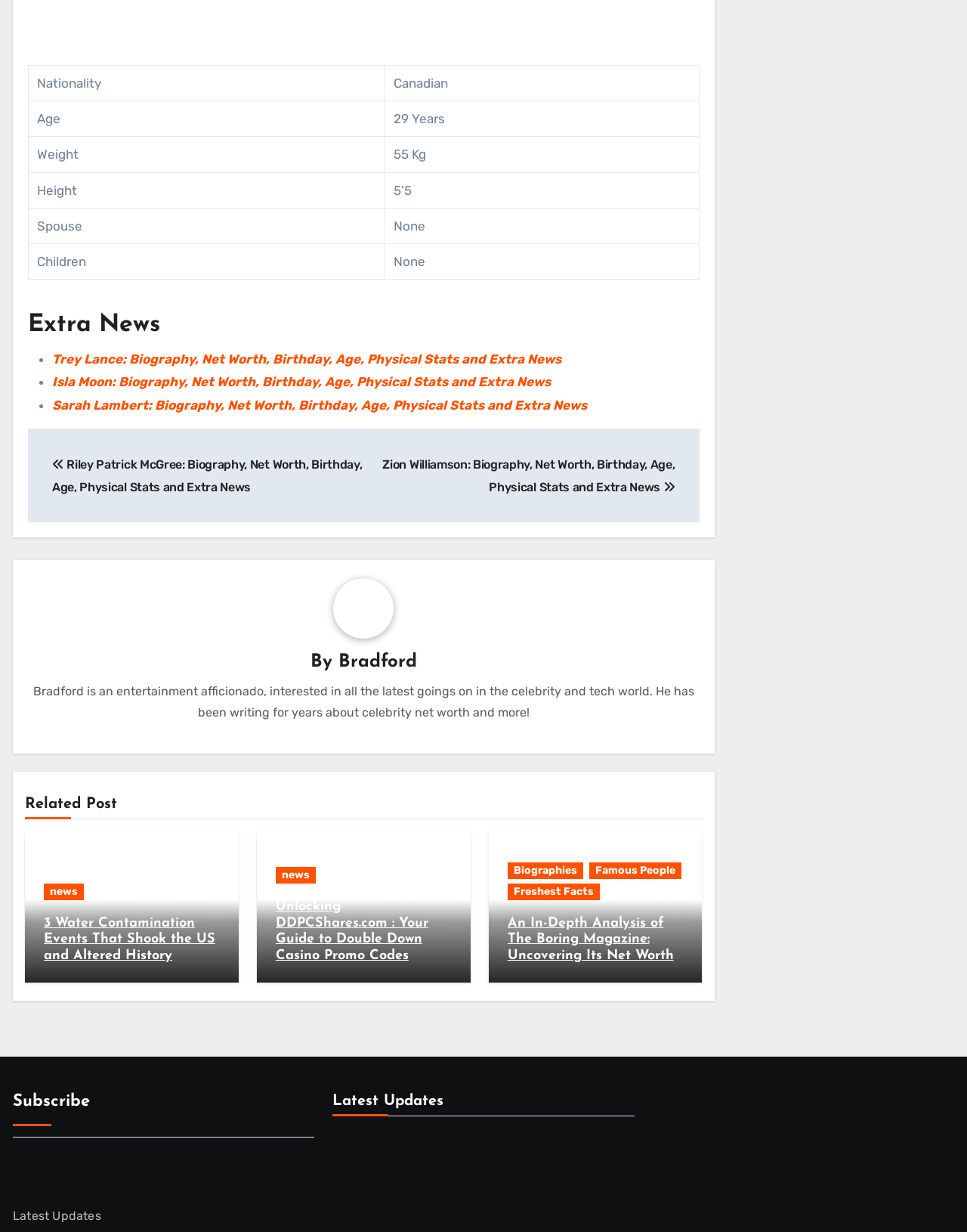What is the topic of the first related post?
Answer the question based on the image using a single word or a brief phrase.

Water Contamination Events